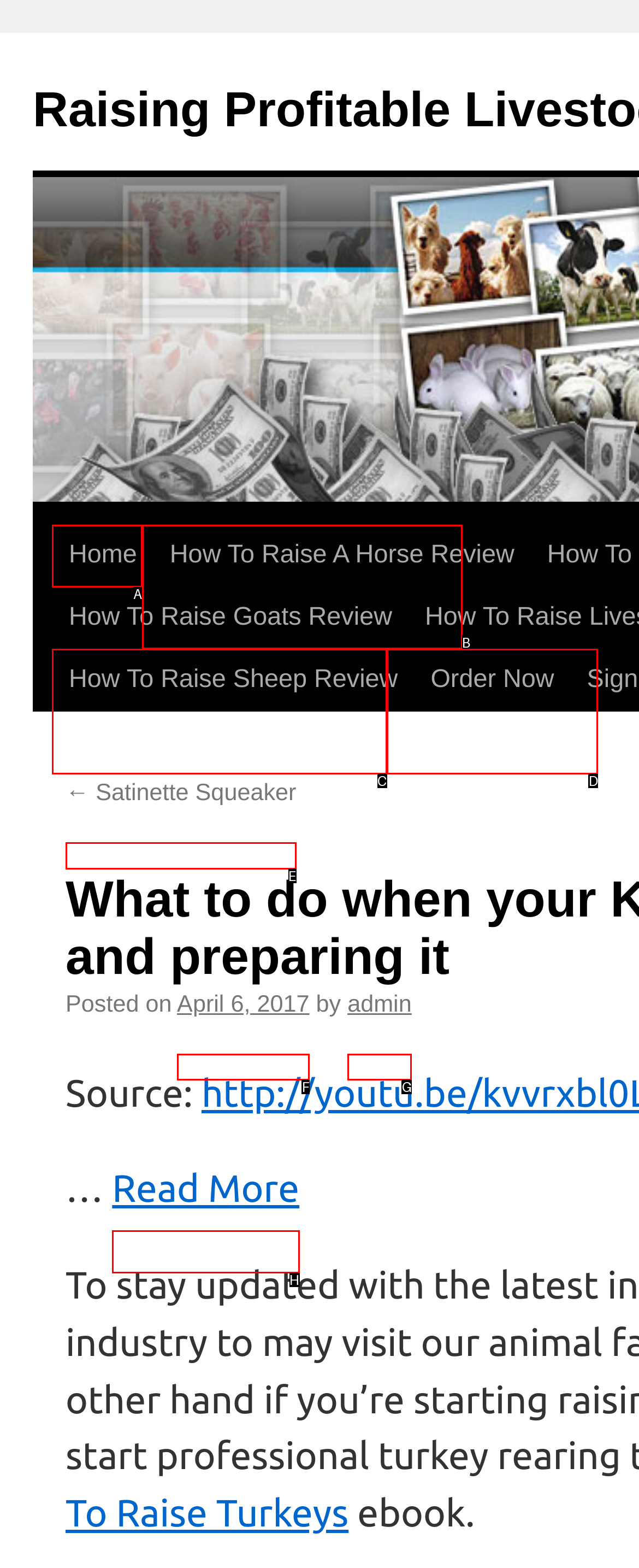Using the description: The Little White Stone
Identify the letter of the corresponding UI element from the choices available.

None